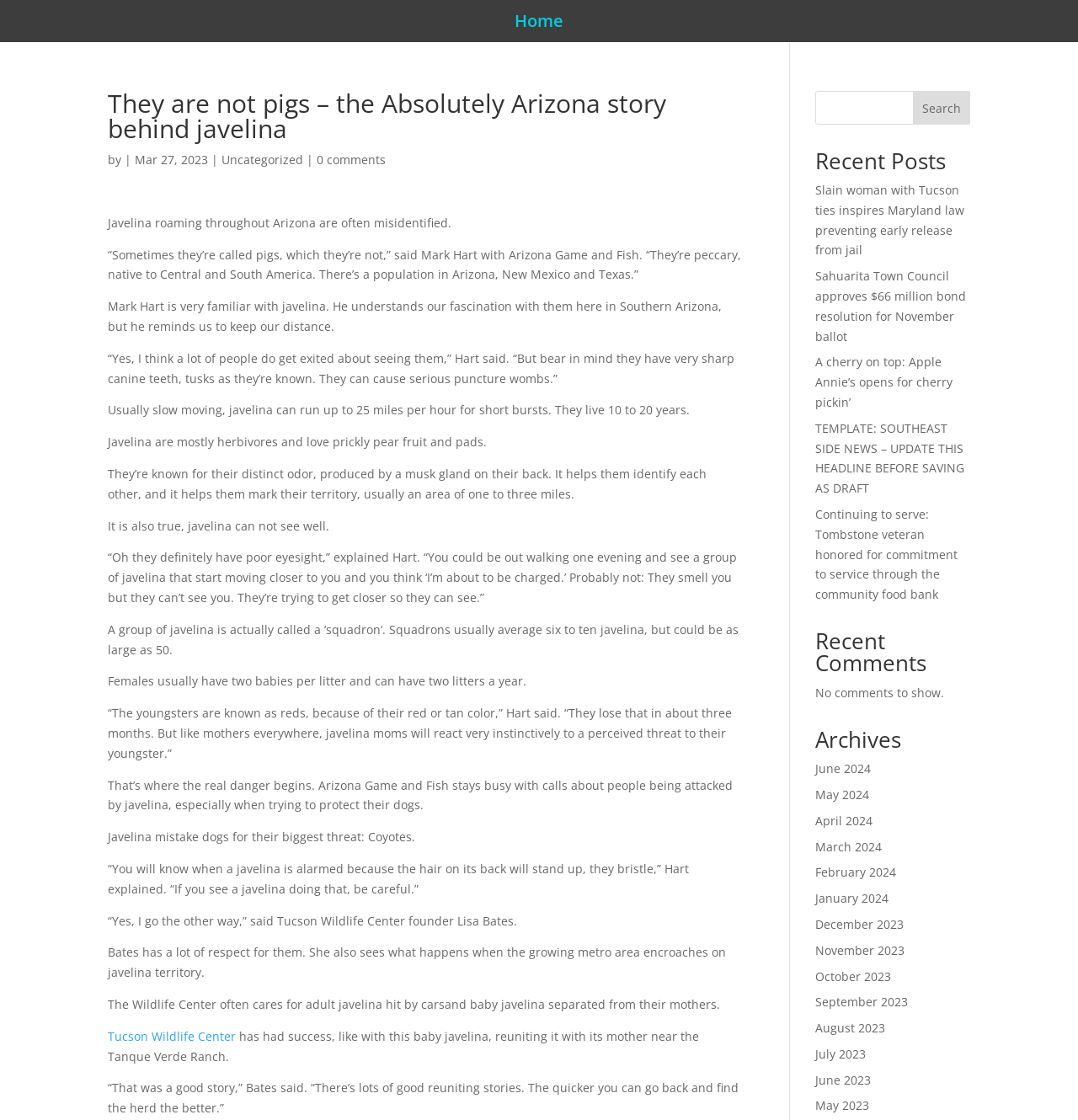Identify and provide the main heading of the webpage.

They are not pigs – the Absolutely Arizona story behind javelina